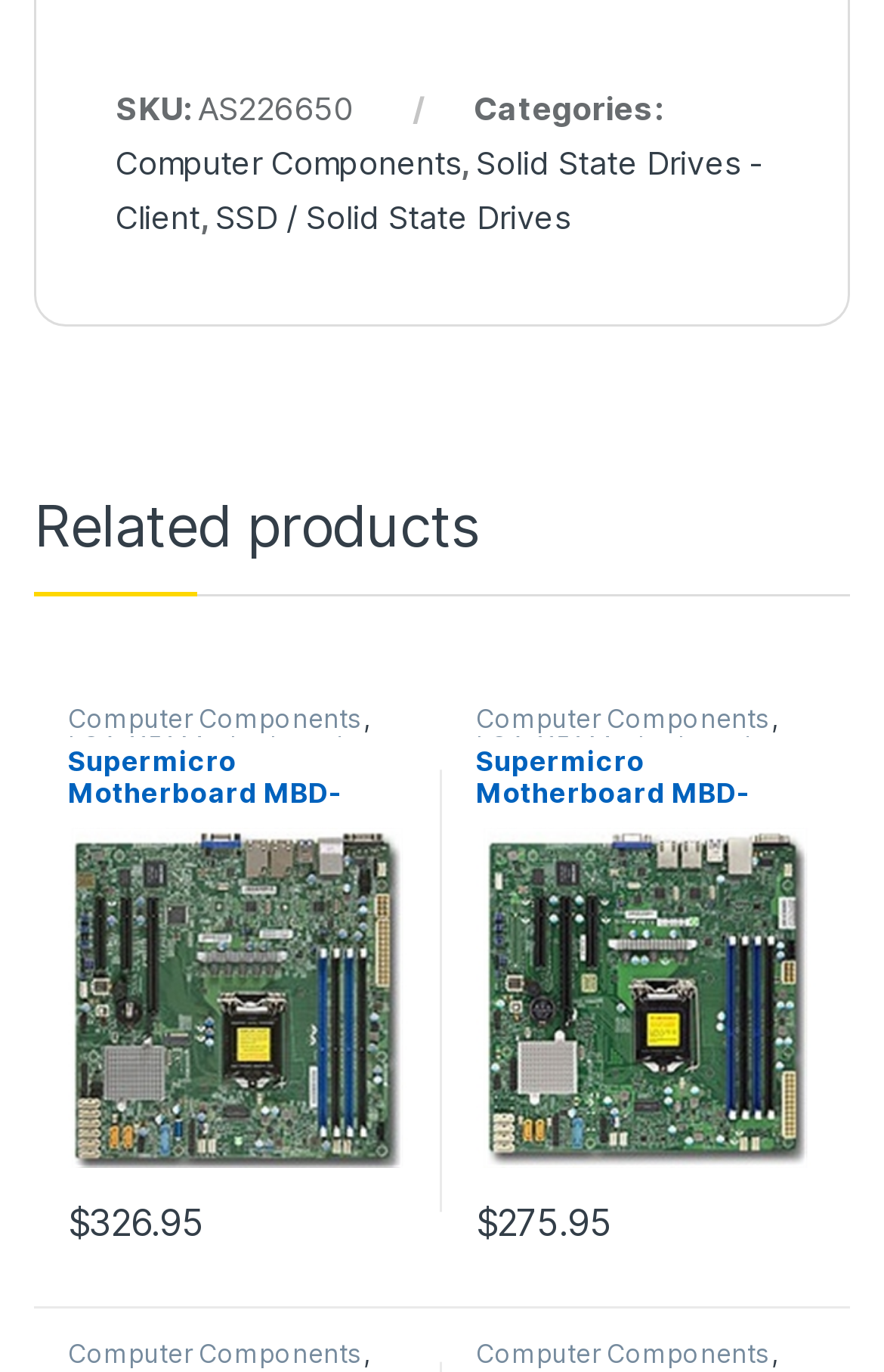Please find the bounding box coordinates of the element that must be clicked to perform the given instruction: "Click on 'Computer Components'". The coordinates should be four float numbers from 0 to 1, i.e., [left, top, right, bottom].

[0.131, 0.105, 0.521, 0.133]